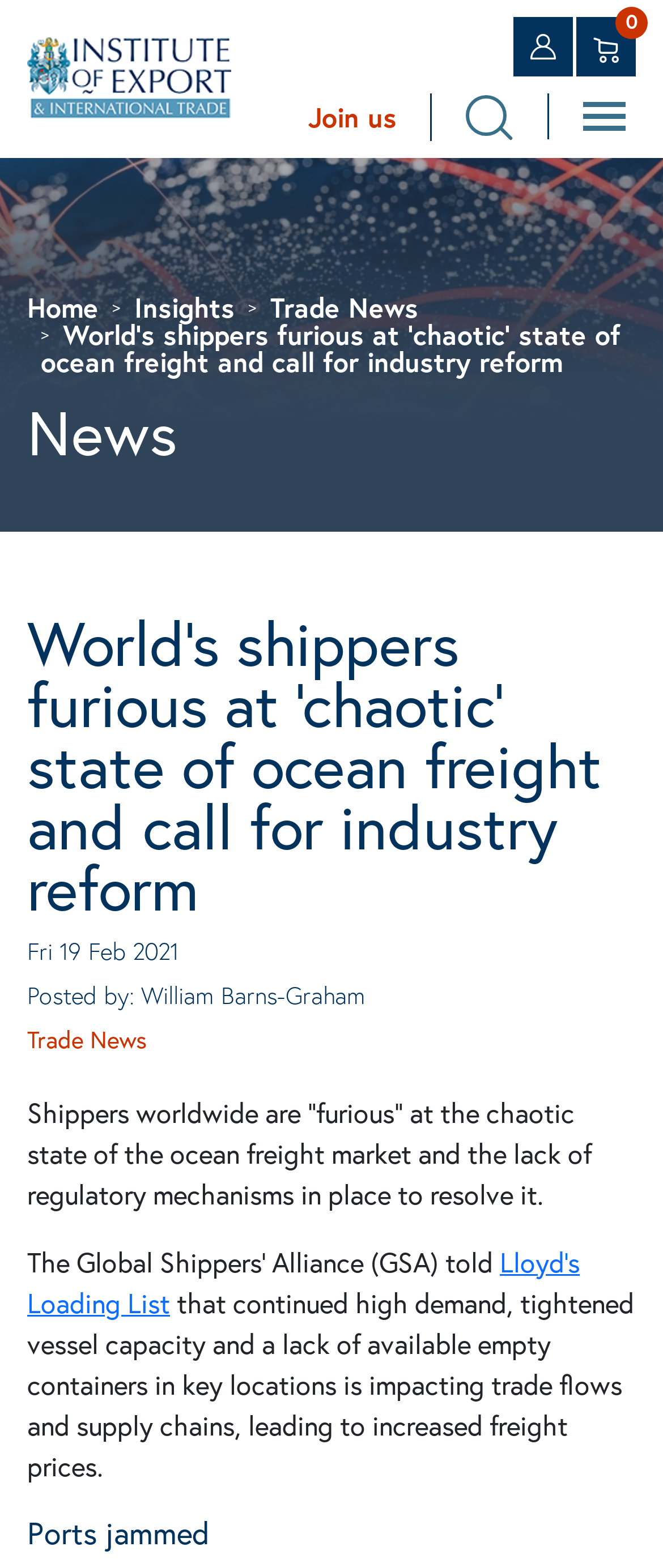Can you find the bounding box coordinates of the area I should click to execute the following instruction: "Search"?

[0.703, 0.06, 0.774, 0.09]